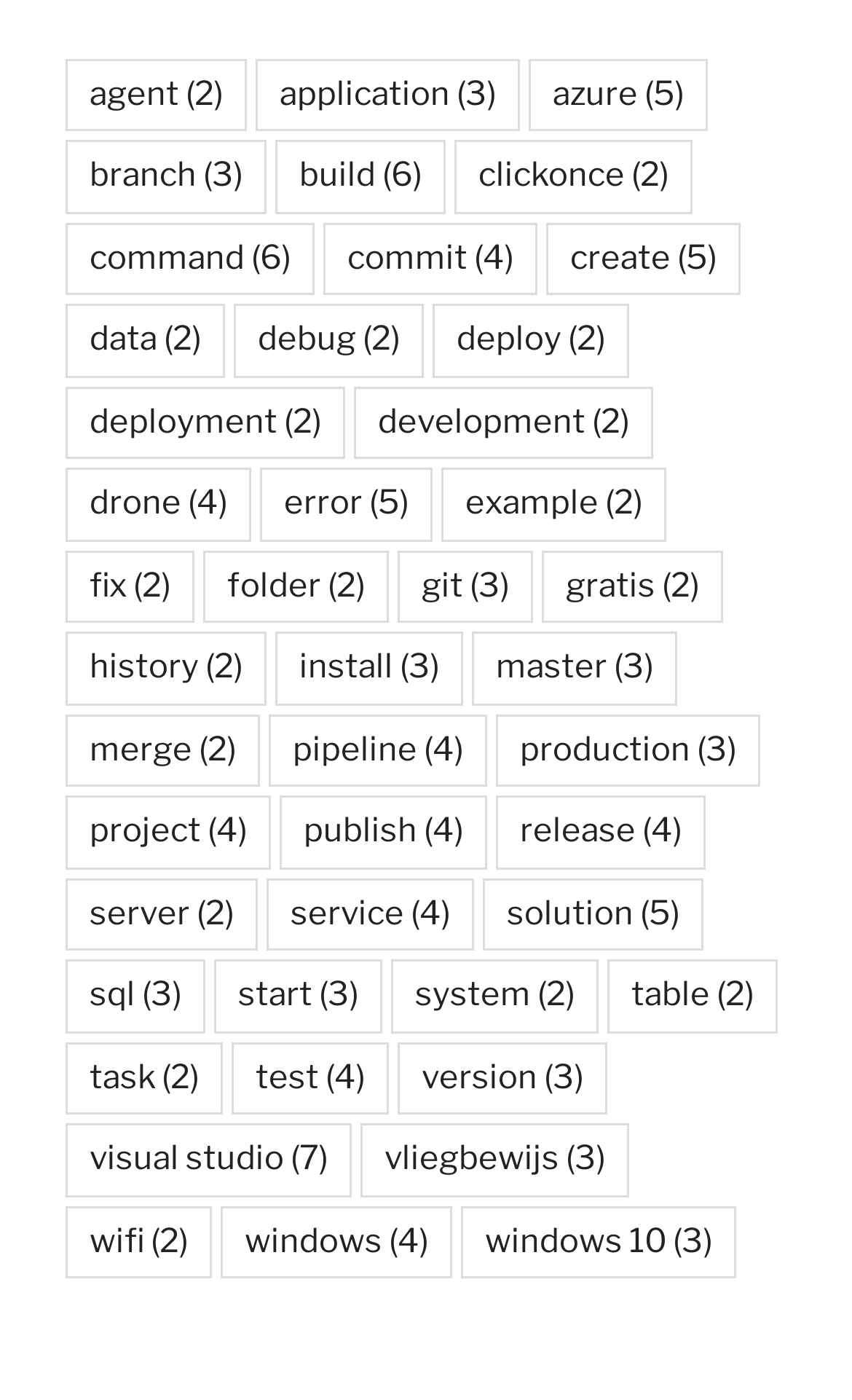How many links are on the webpage?
Please answer using one word or phrase, based on the screenshot.

774